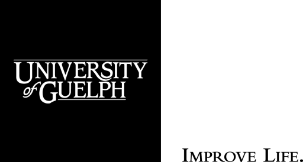Refer to the screenshot and give an in-depth answer to this question: What is the mission of the University of Guelph?

The caption states that the phrase 'Improve Life' is inscribed on the right side of the logo, which captures the university's mission to contribute positively to society and the environment.